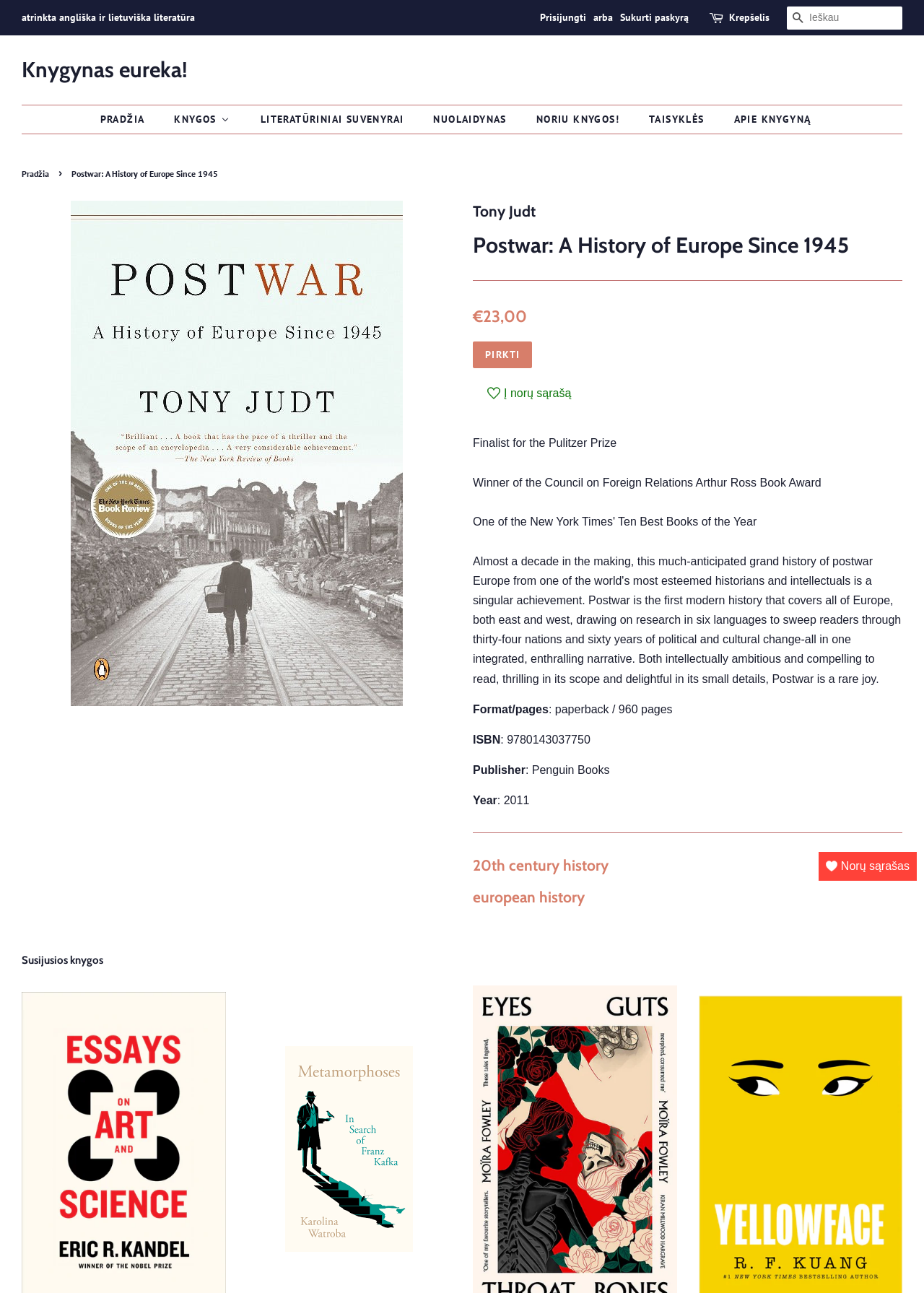Please specify the bounding box coordinates of the region to click in order to perform the following instruction: "Buy the book 'Postwar: A History of Europe Since 1945'".

[0.512, 0.264, 0.576, 0.285]